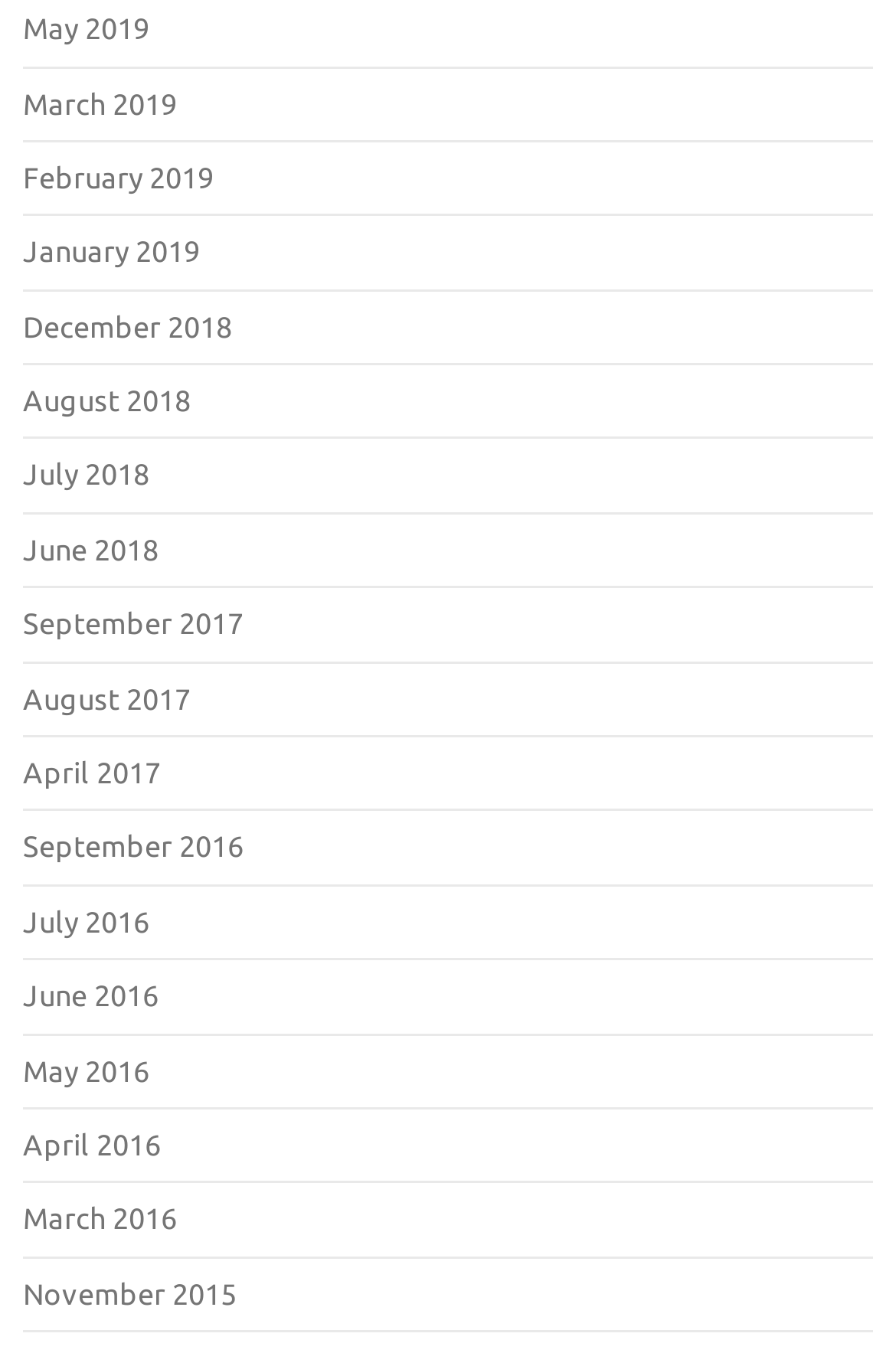What is the earliest month available?
Analyze the image and provide a thorough answer to the question.

By examining the list of links, I found that the earliest month available is November 2015, which is located at the bottom of the list.